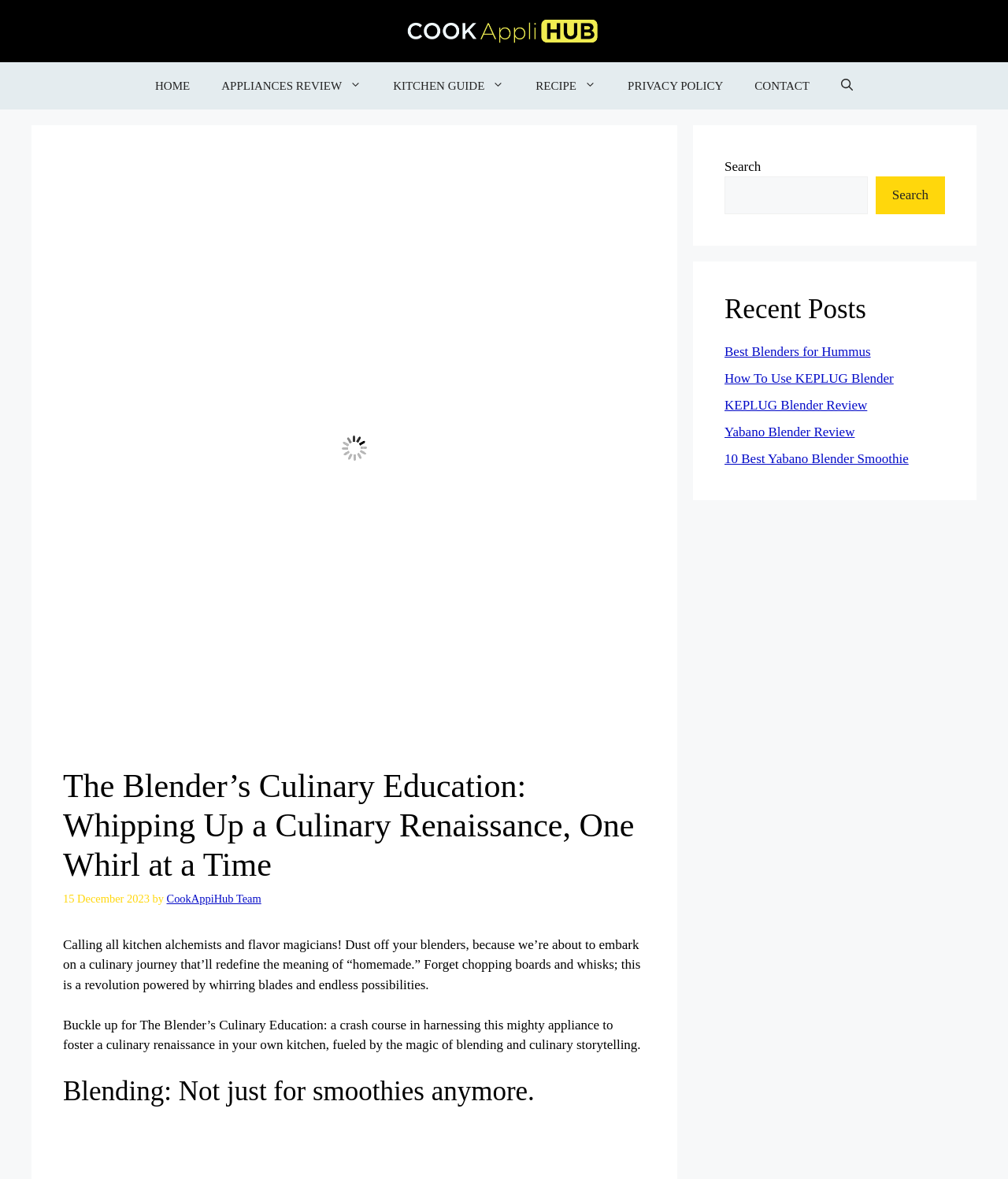Please identify the bounding box coordinates of the region to click in order to complete the task: "Visit the HOME page". The coordinates must be four float numbers between 0 and 1, specified as [left, top, right, bottom].

[0.138, 0.052, 0.204, 0.093]